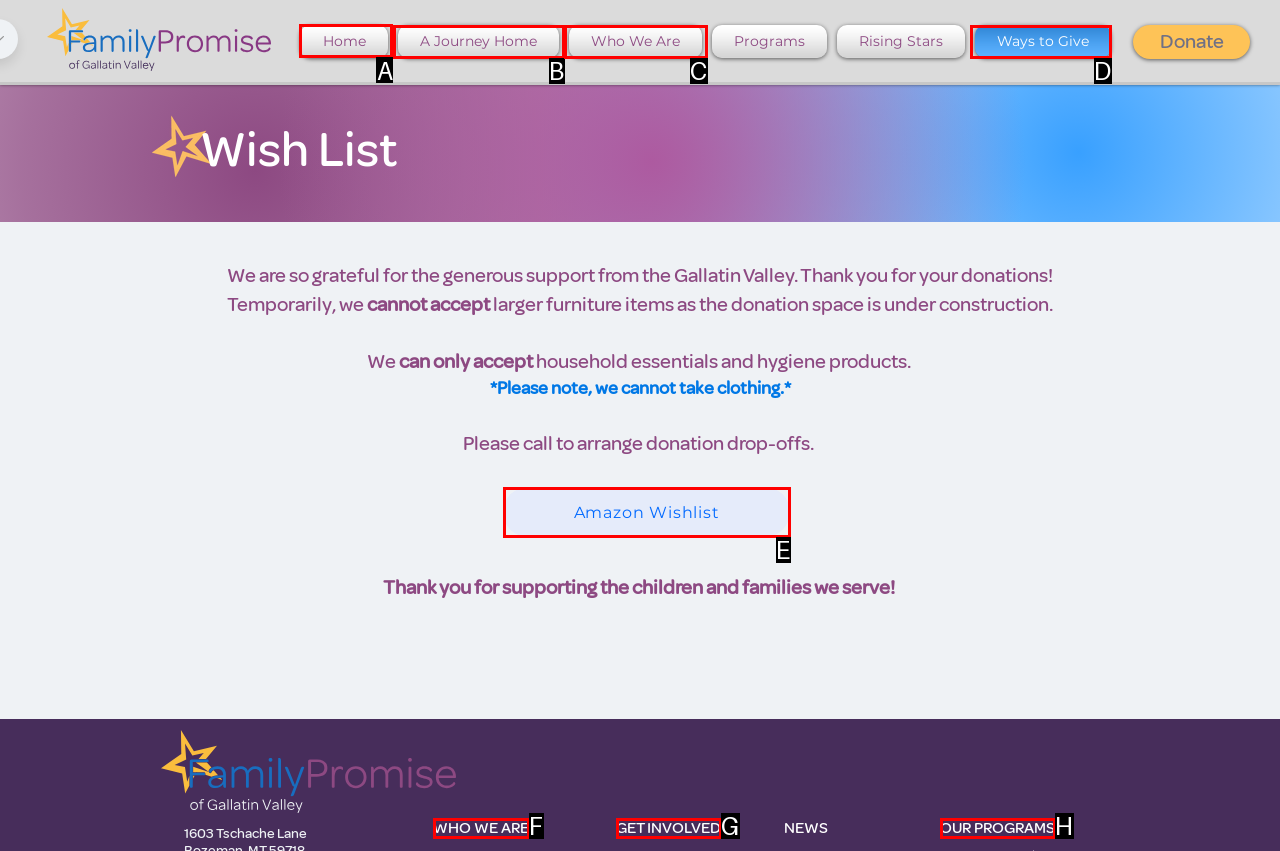Identify which lettered option to click to carry out the task: Click on the 'Home' link. Provide the letter as your answer.

A